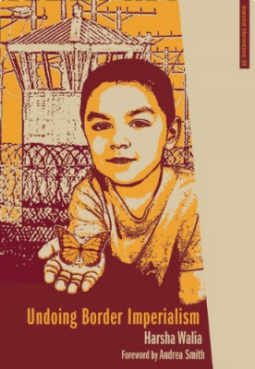What is the background of the book cover?
Please provide a full and detailed response to the question.

The background depicts elements of confinement, such as a prison-like environment, contrasting with the boy’s innocence and the butterfly's delicate beauty.